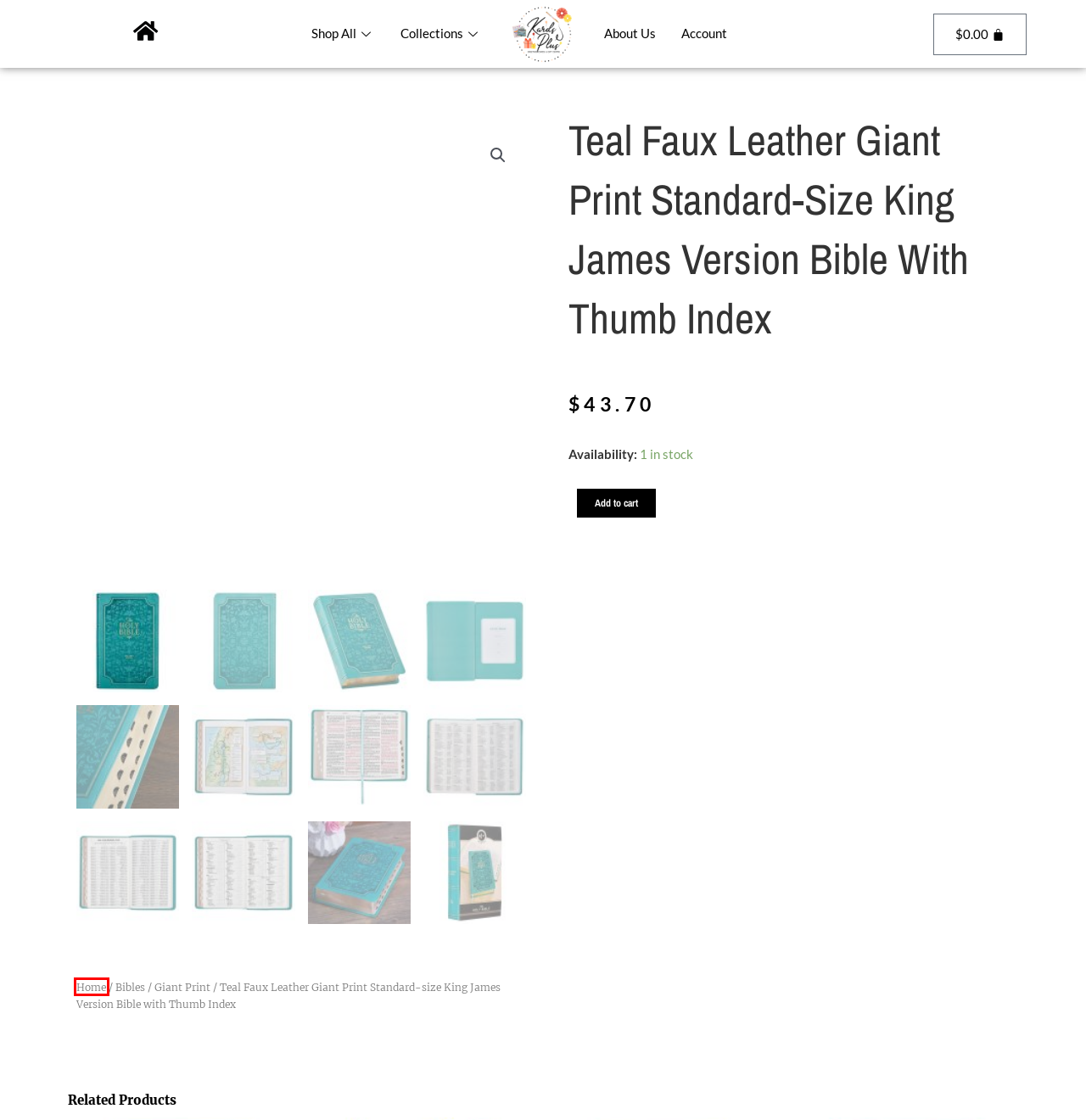Review the webpage screenshot provided, noting the red bounding box around a UI element. Choose the description that best matches the new webpage after clicking the element within the bounding box. The following are the options:
A. Account – Kards Plus
B. Kards Plus – Developed by Firelinkx
C. Giant Print – Kards Plus
D. Collections – Kards Plus
E. Bibles – Kards Plus
F. Blue Faux Leather NLT New Testament Keepsake Bible for Boys – Kards Plus
G. About – Kards Plus
H. Chestnut Brown Faux Leather Compact King James Version Bible – Kards Plus

B